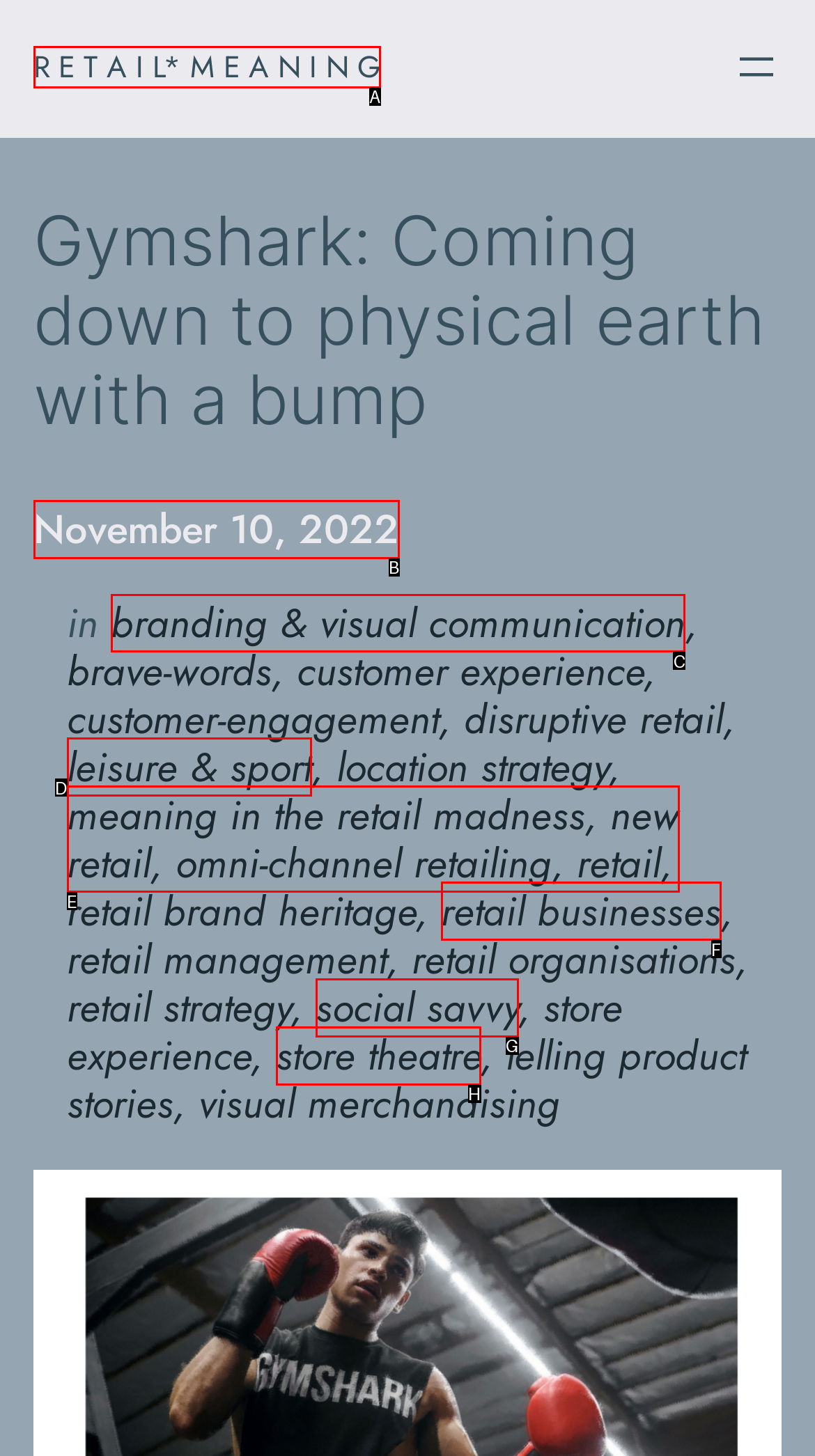Which letter corresponds to the correct option to complete the task: Click the 'Menu' button?
Answer with the letter of the chosen UI element.

None